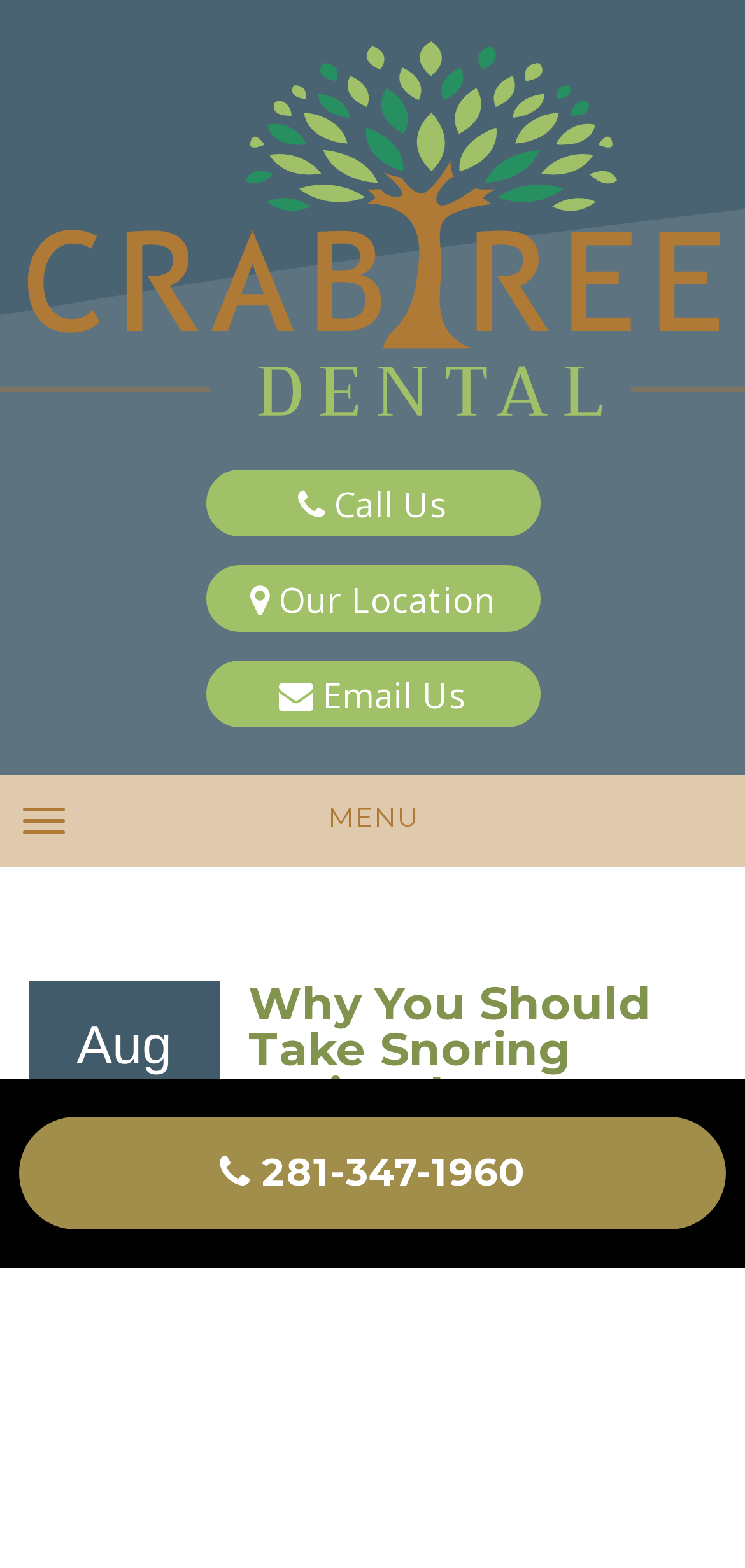Please mark the clickable region by giving the bounding box coordinates needed to complete this instruction: "Click the Crabtree Dental logo".

[0.026, 0.012, 0.974, 0.287]